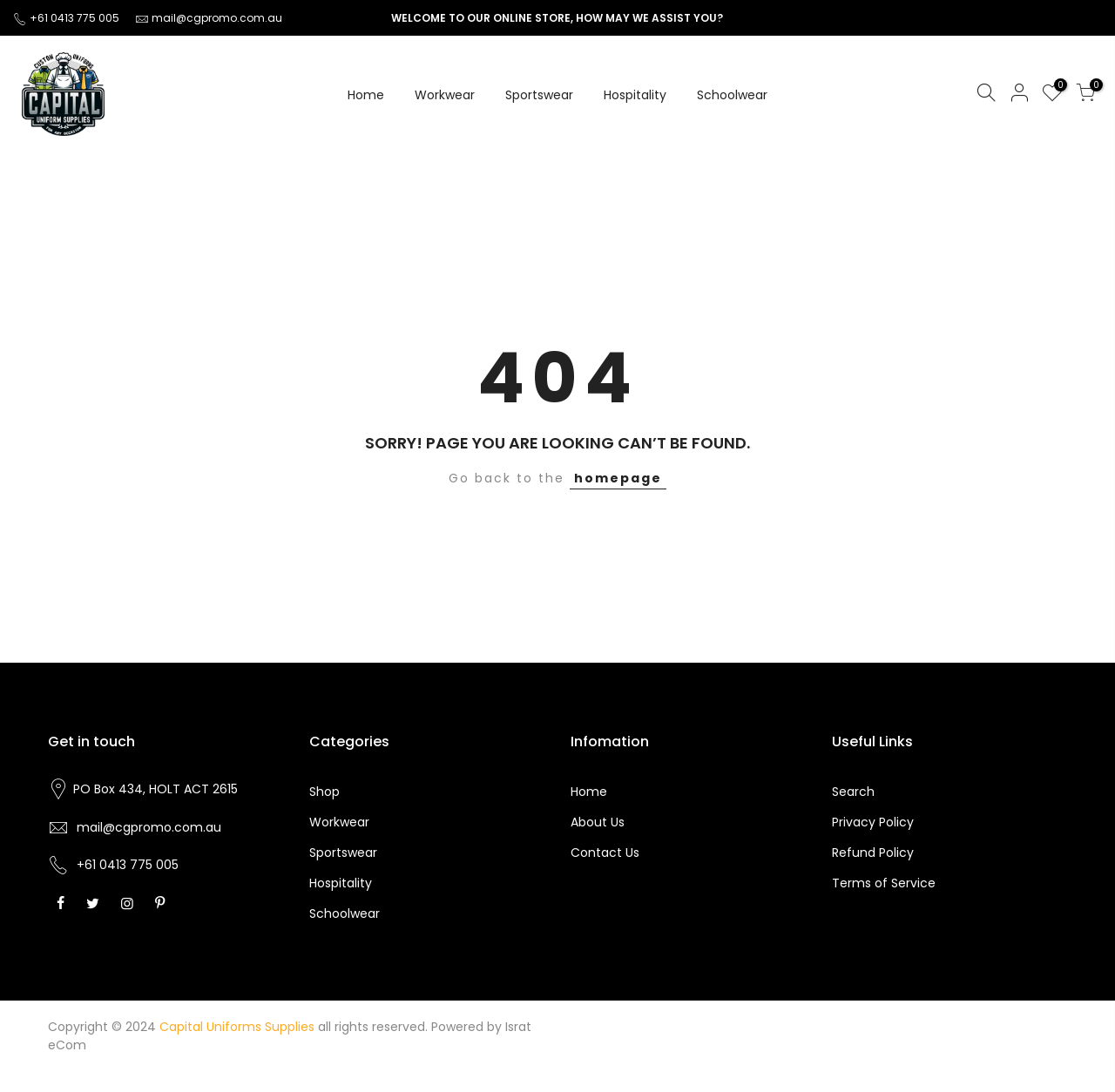Pinpoint the bounding box coordinates of the area that should be clicked to complete the following instruction: "Click the 'Home' link". The coordinates must be given as four float numbers between 0 and 1, i.e., [left, top, right, bottom].

[0.298, 0.033, 0.358, 0.141]